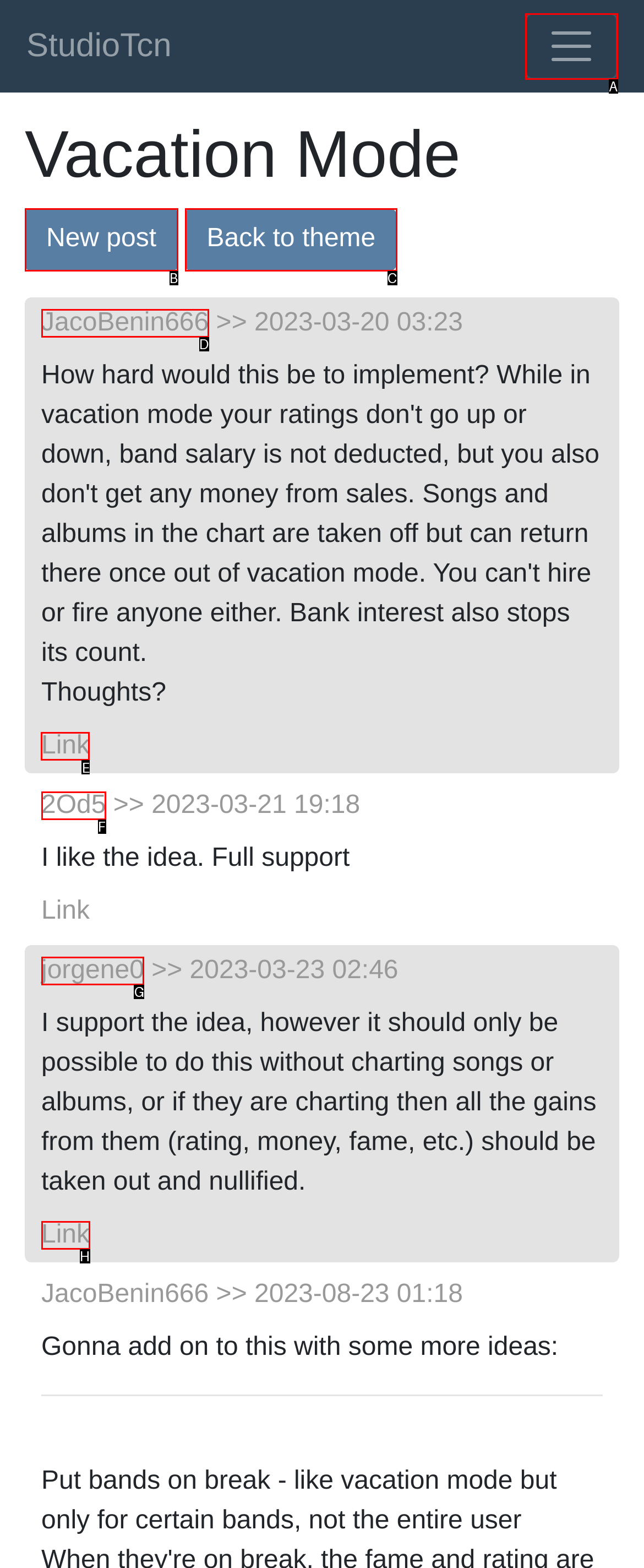For the task "Click the 'Link' hyperlink", which option's letter should you click? Answer with the letter only.

E